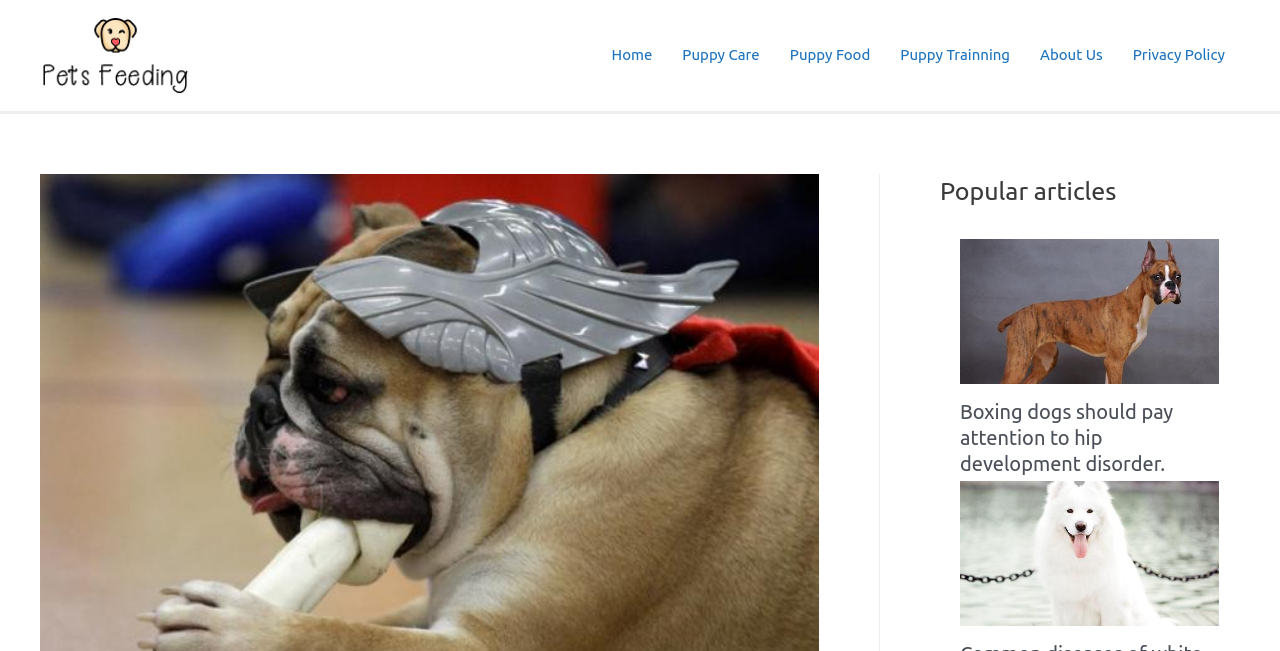Given the description alt="Common diseases of white-coated dogs", predict the bounding box coordinates of the UI element. Ensure the coordinates are in the format (top-left x, top-left y, bottom-right x, bottom-right y) and all values are between 0 and 1.

[0.75, 0.834, 0.952, 0.86]